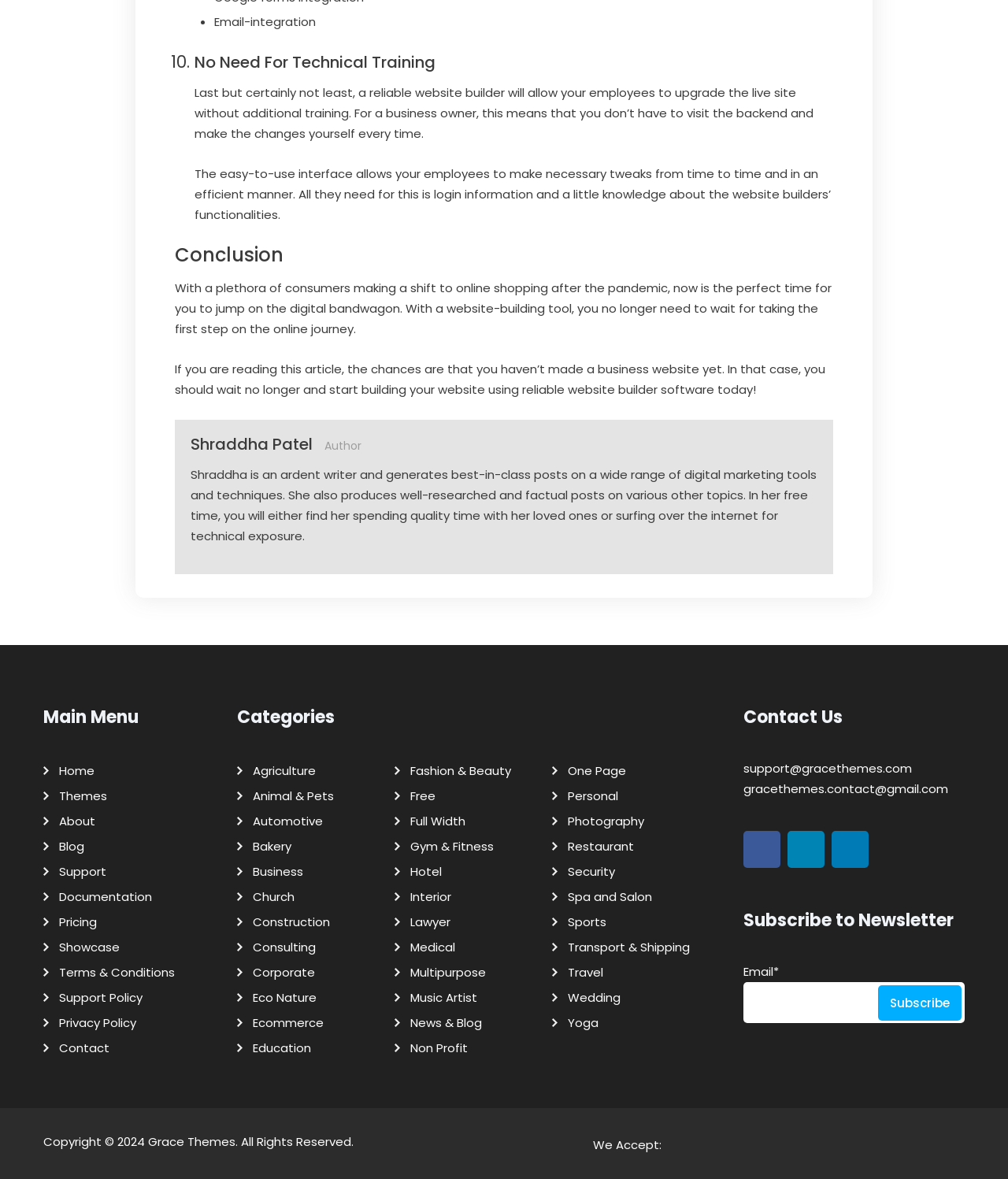Determine the bounding box coordinates of the region to click in order to accomplish the following instruction: "Read the article by Shraddha Patel". Provide the coordinates as four float numbers between 0 and 1, specifically [left, top, right, bottom].

[0.189, 0.369, 0.811, 0.384]